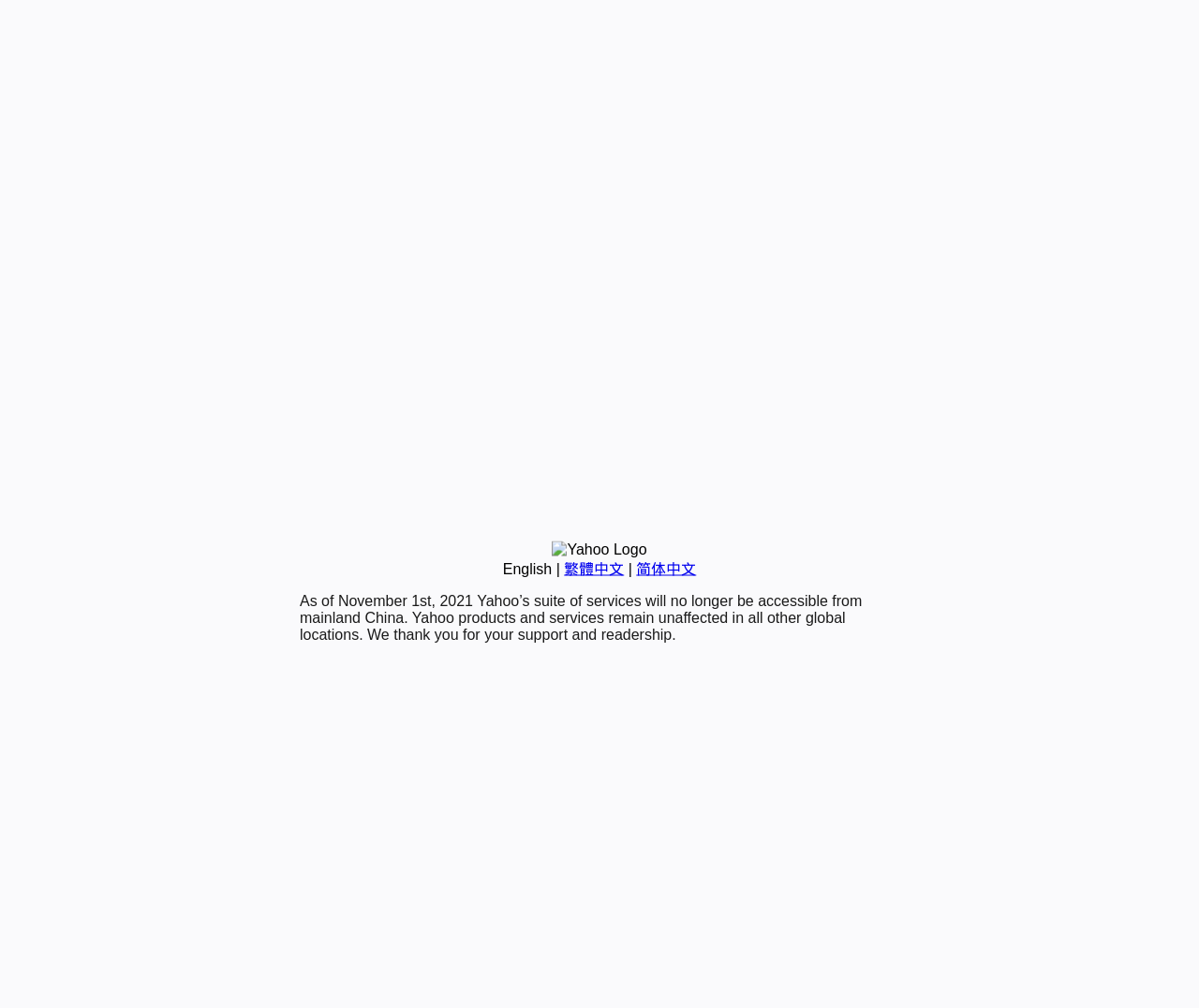Identify the bounding box for the element characterized by the following description: "简体中文".

[0.531, 0.556, 0.581, 0.572]